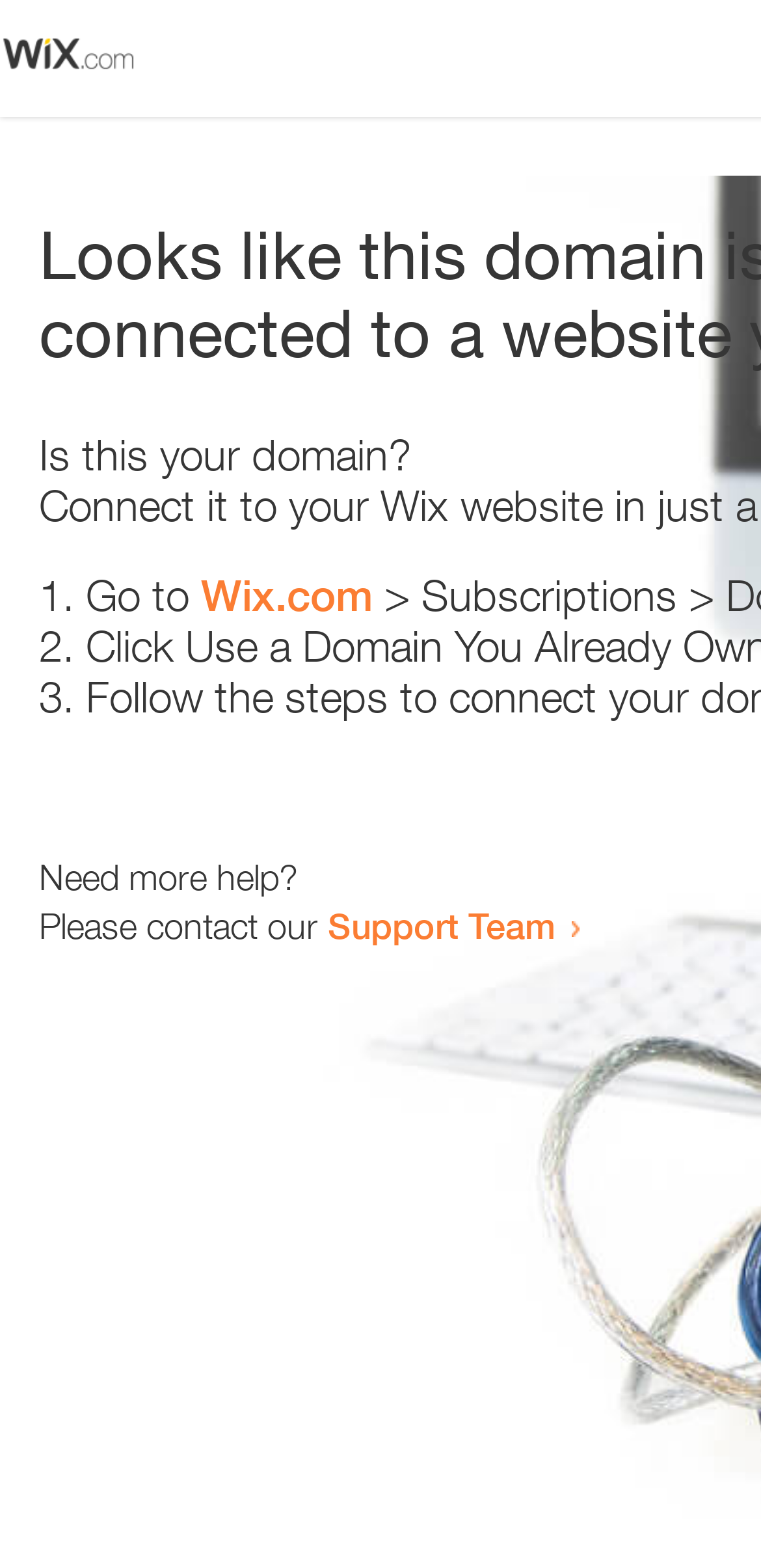Return the bounding box coordinates of the UI element that corresponds to this description: "Wix.com". The coordinates must be given as four float numbers in the range of 0 and 1, [left, top, right, bottom].

[0.264, 0.363, 0.49, 0.396]